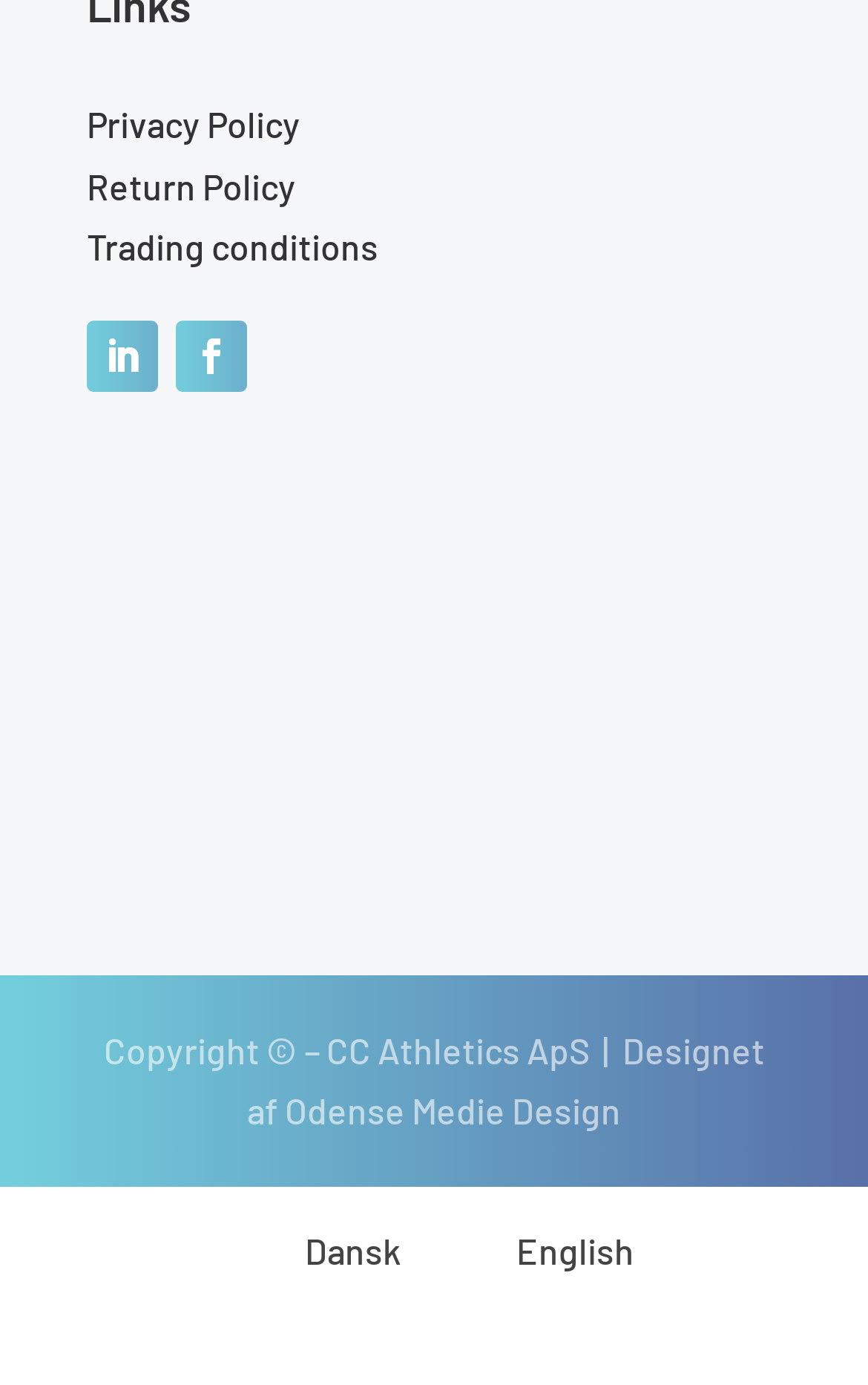Can you show the bounding box coordinates of the region to click on to complete the task described in the instruction: "Learn about trading conditions"?

[0.1, 0.162, 0.436, 0.192]